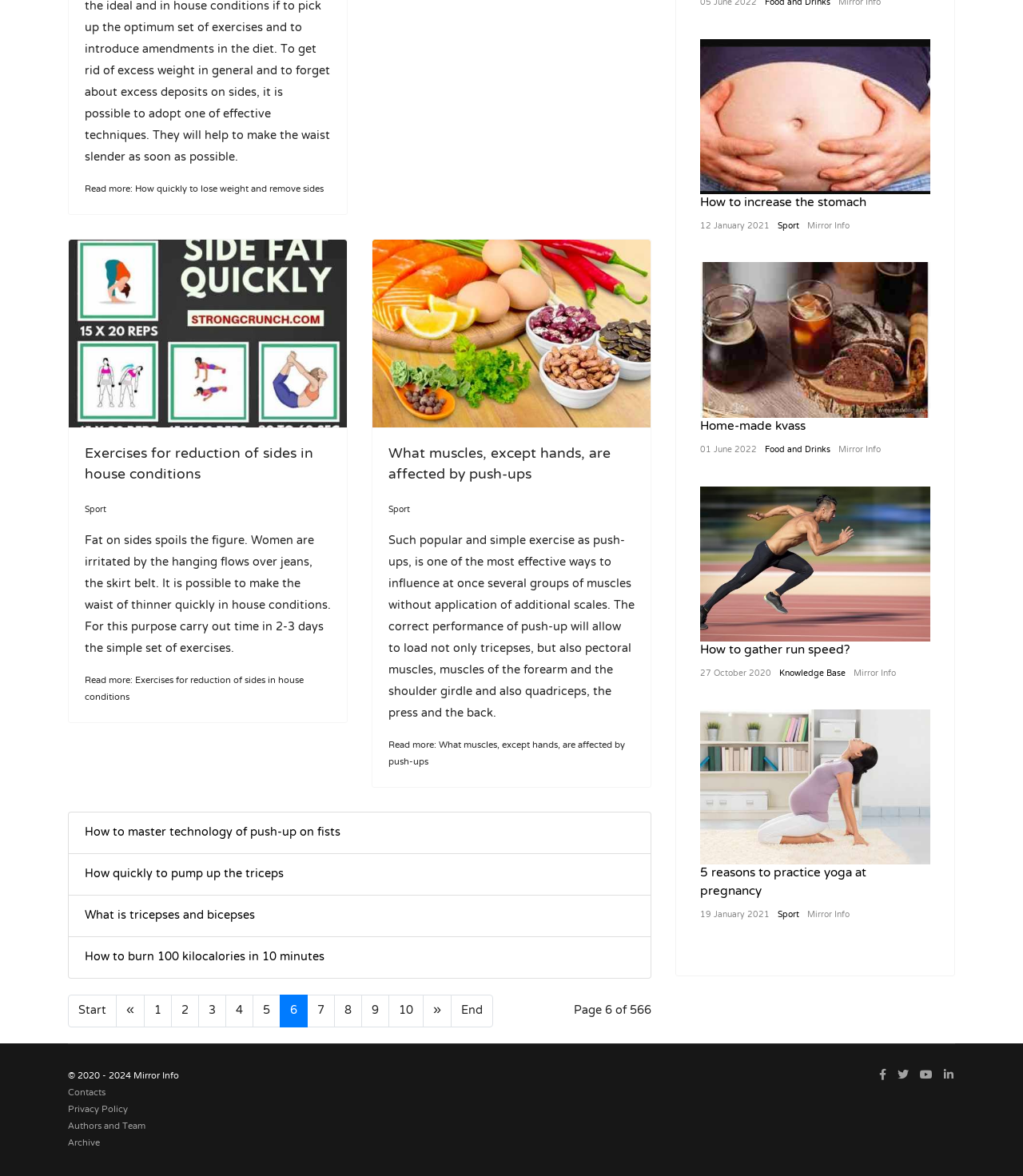Utilize the details in the image to give a detailed response to the question: What is the name of the website?

The website's name is mentioned at the bottom of the webpage, in the footer section, as 'Mirror Info'.